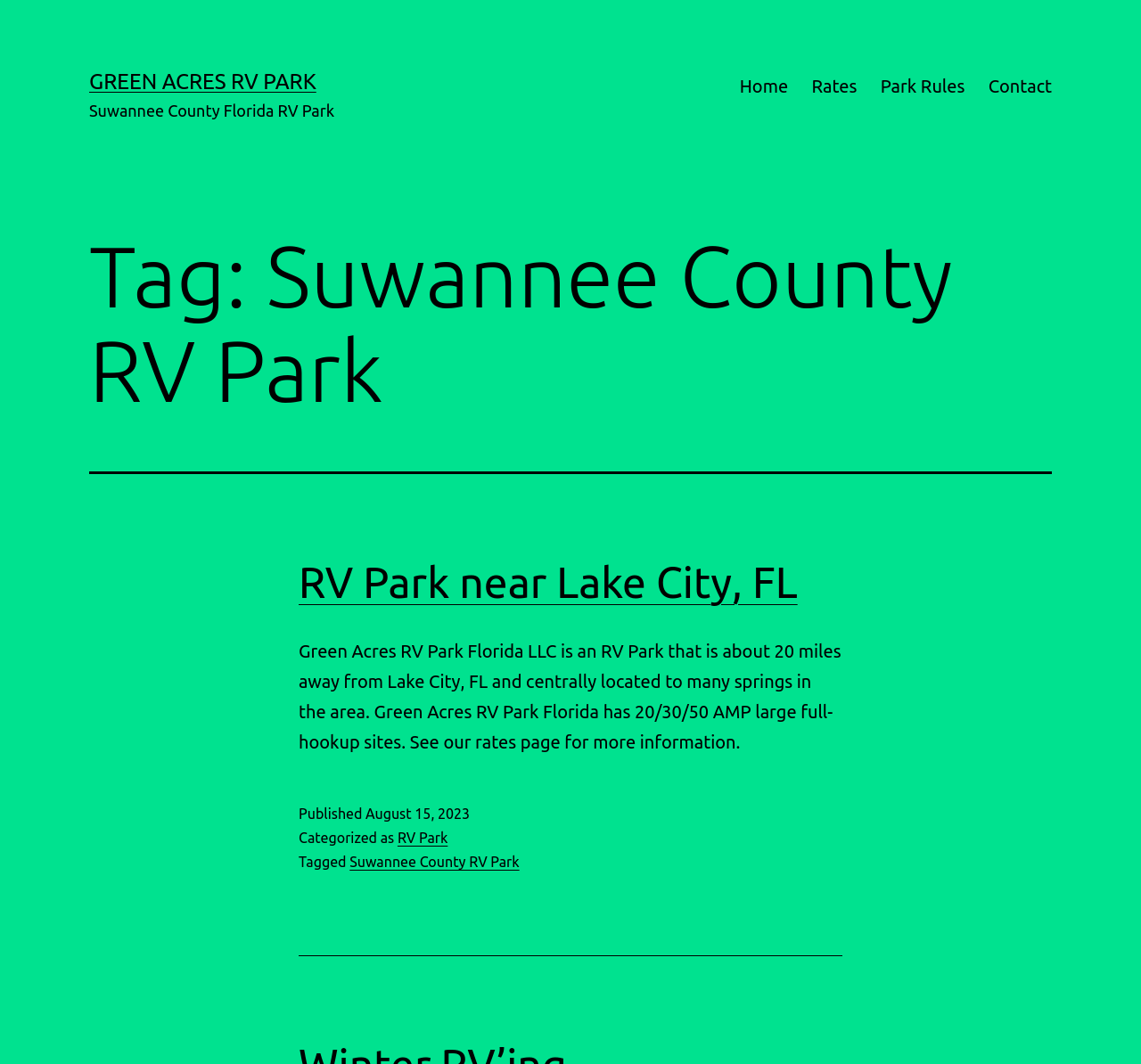Kindly determine the bounding box coordinates for the area that needs to be clicked to execute this instruction: "Learn more about the RV Park near Lake City, FL".

[0.262, 0.524, 0.699, 0.569]